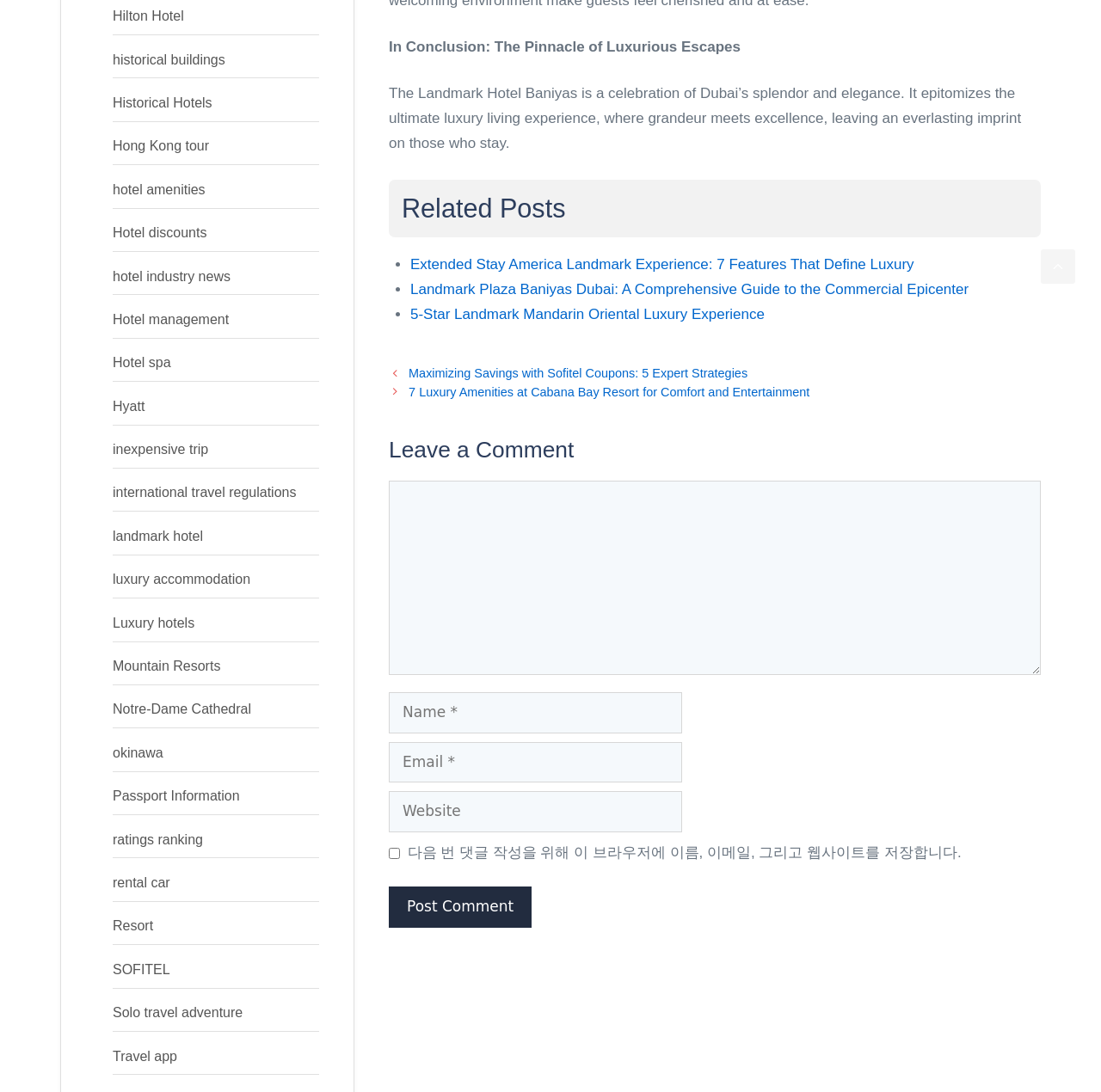Locate the bounding box coordinates of the element to click to perform the following action: 'Click on 'Landmark Hotel Baniyas Dubai: A Comprehensive Guide to the Commercial Epicenter''. The coordinates should be given as four float values between 0 and 1, in the form of [left, top, right, bottom].

[0.373, 0.258, 0.88, 0.273]